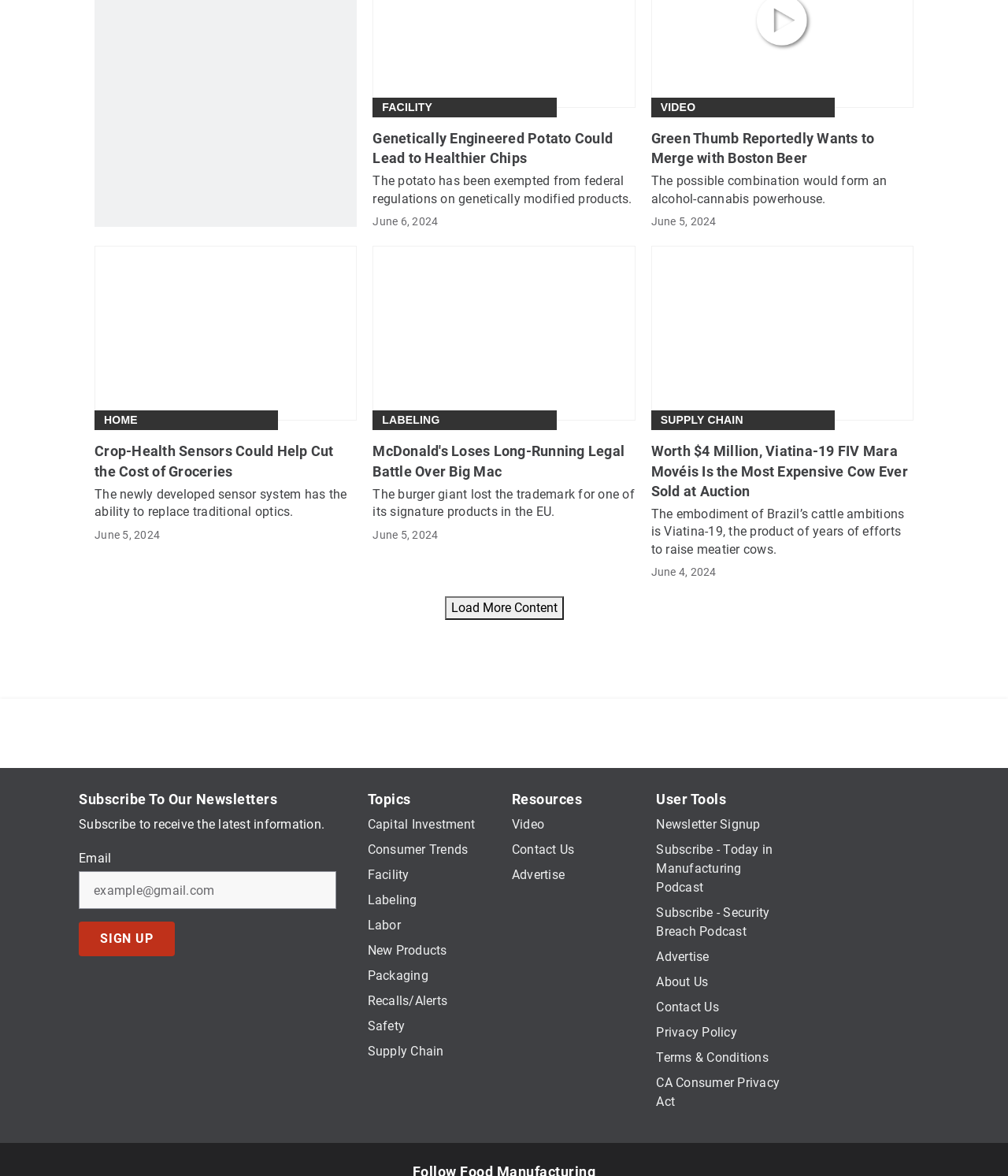Determine the bounding box coordinates of the clickable element to complete this instruction: "Click the 'Load More Content' button". Provide the coordinates in the format of four float numbers between 0 and 1, [left, top, right, bottom].

[0.441, 0.507, 0.559, 0.527]